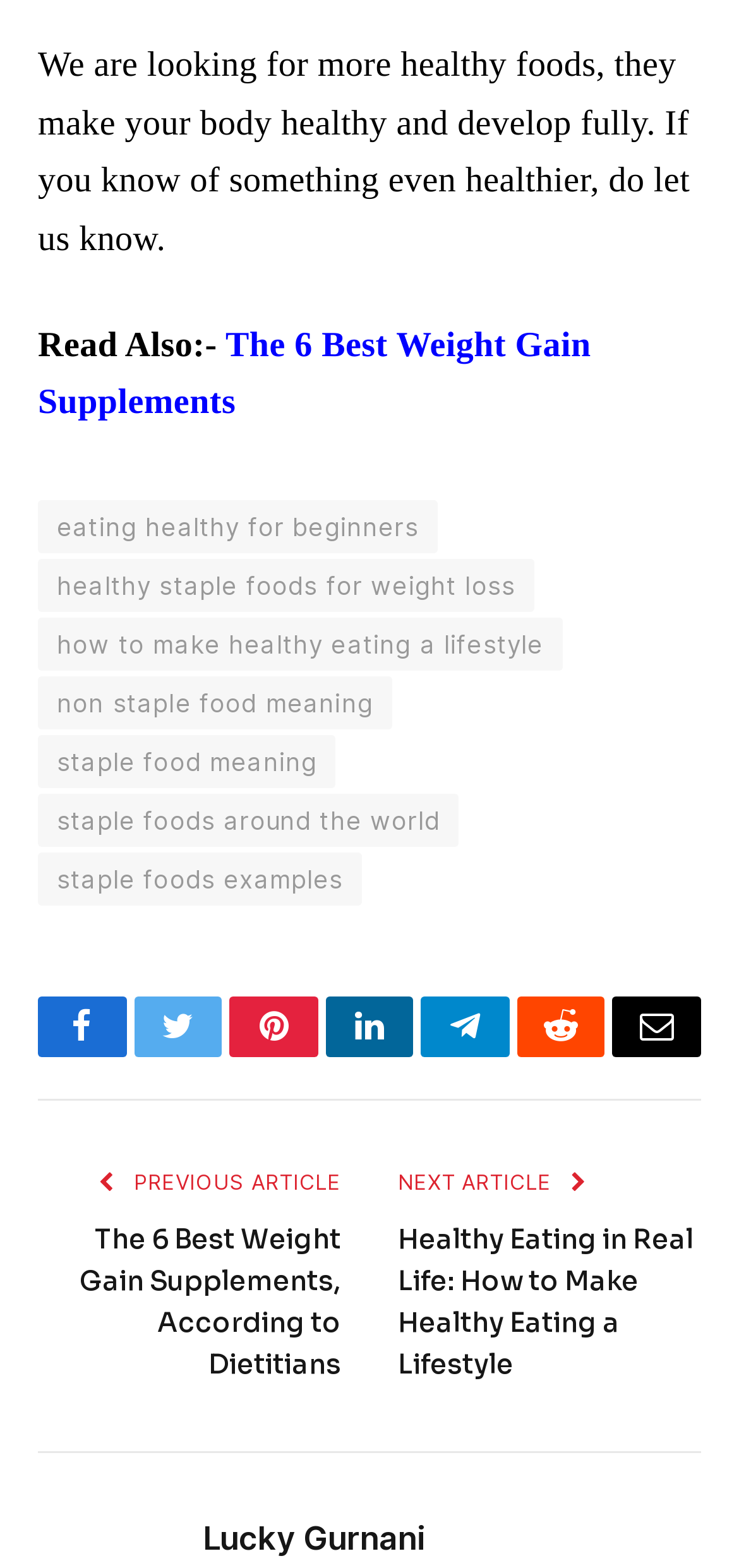Please locate the bounding box coordinates for the element that should be clicked to achieve the following instruction: "Read about healthy eating in real life". Ensure the coordinates are given as four float numbers between 0 and 1, i.e., [left, top, right, bottom].

[0.538, 0.779, 0.938, 0.88]